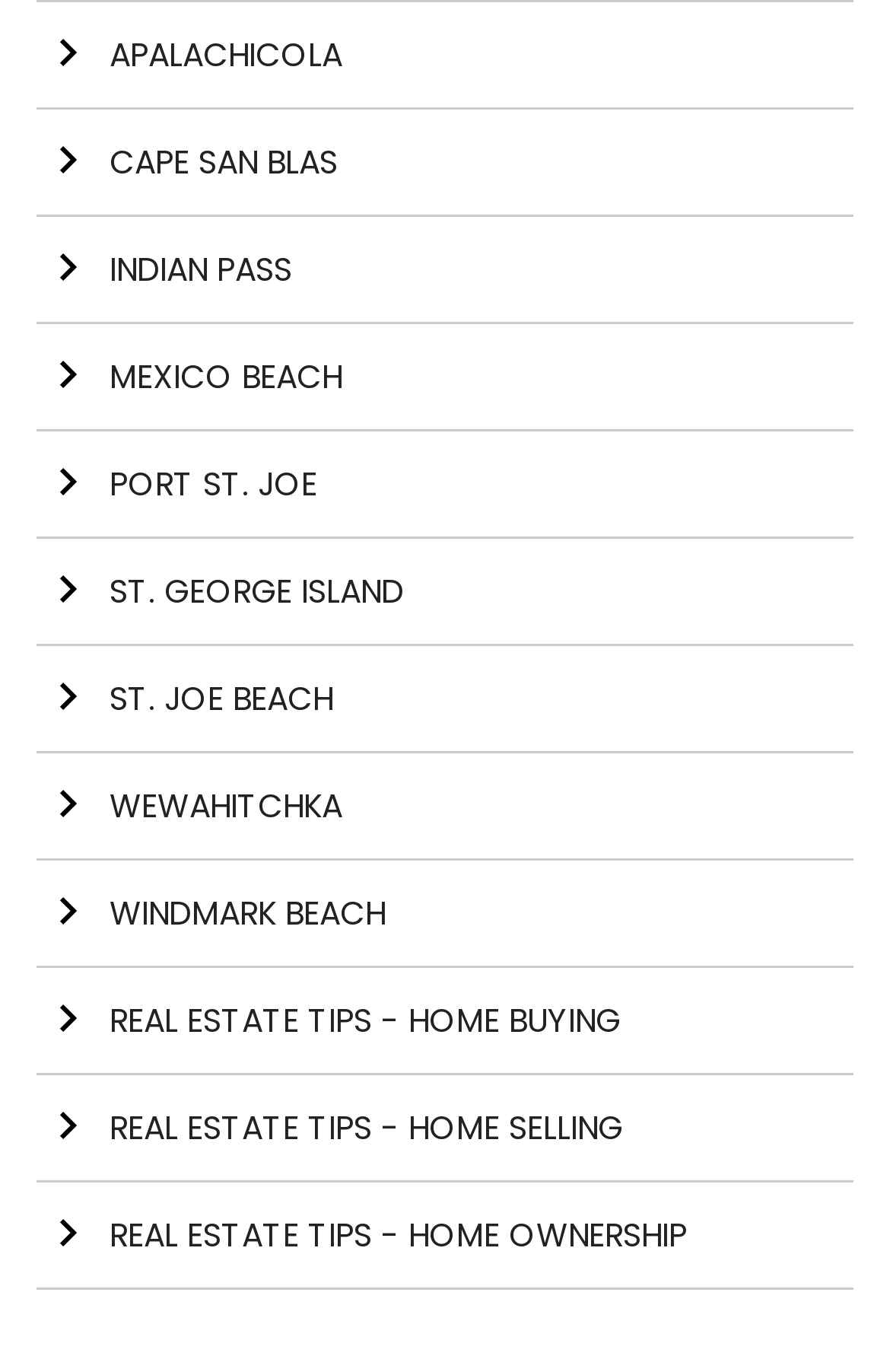Specify the bounding box coordinates for the region that must be clicked to perform the given instruction: "Explore ST. GEORGE ISLAND".

[0.041, 0.393, 0.959, 0.471]